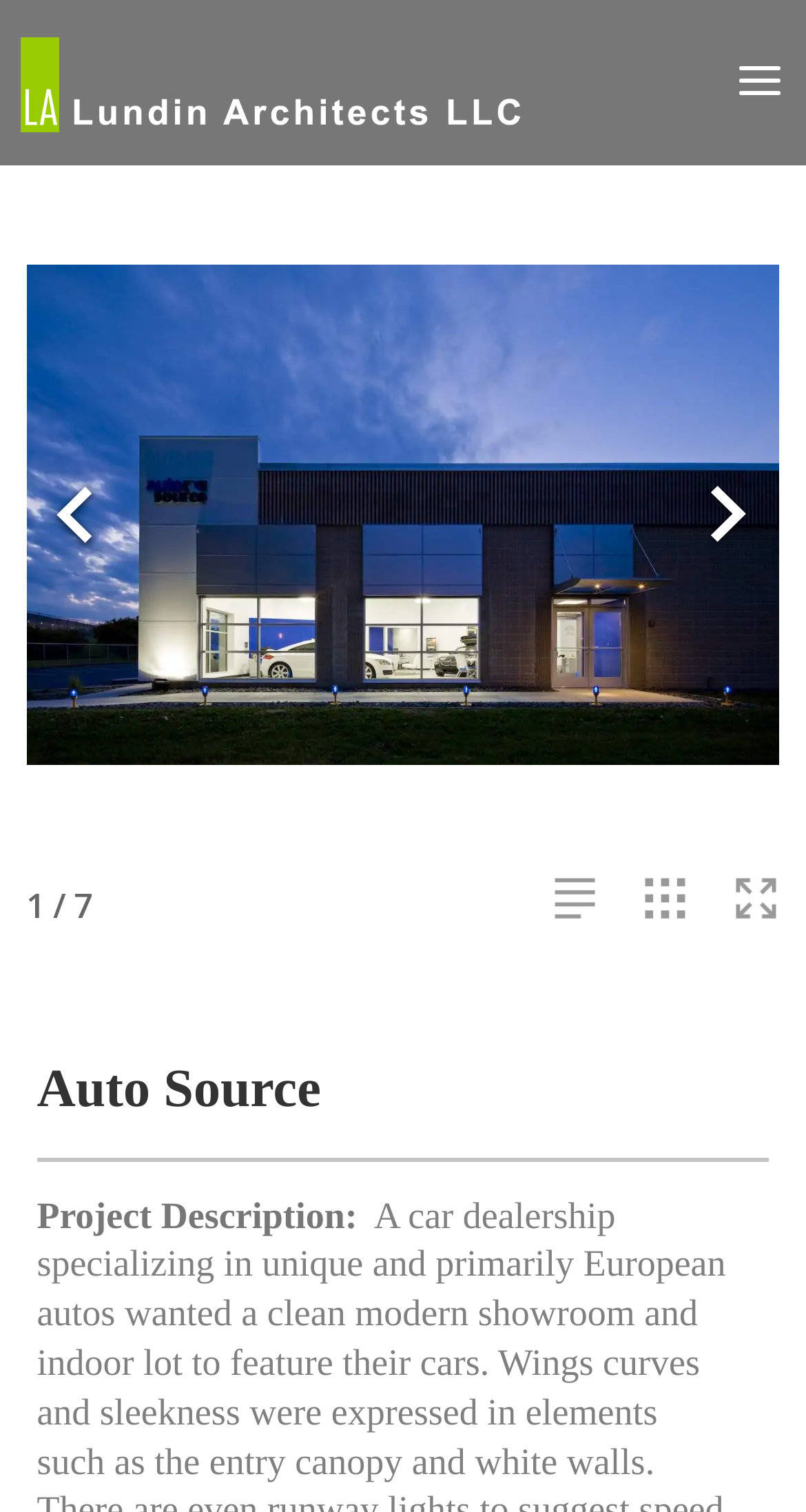Please provide a comprehensive response to the question below by analyzing the image: 
What is the company name displayed on the top left?

The company name is displayed on the top left of the webpage, which is 'Lundin Architects LLC', as indicated by the link element with OCR text 'Lundin Architects LLC' and bounding box coordinates [0.026, 0.045, 0.667, 0.065].